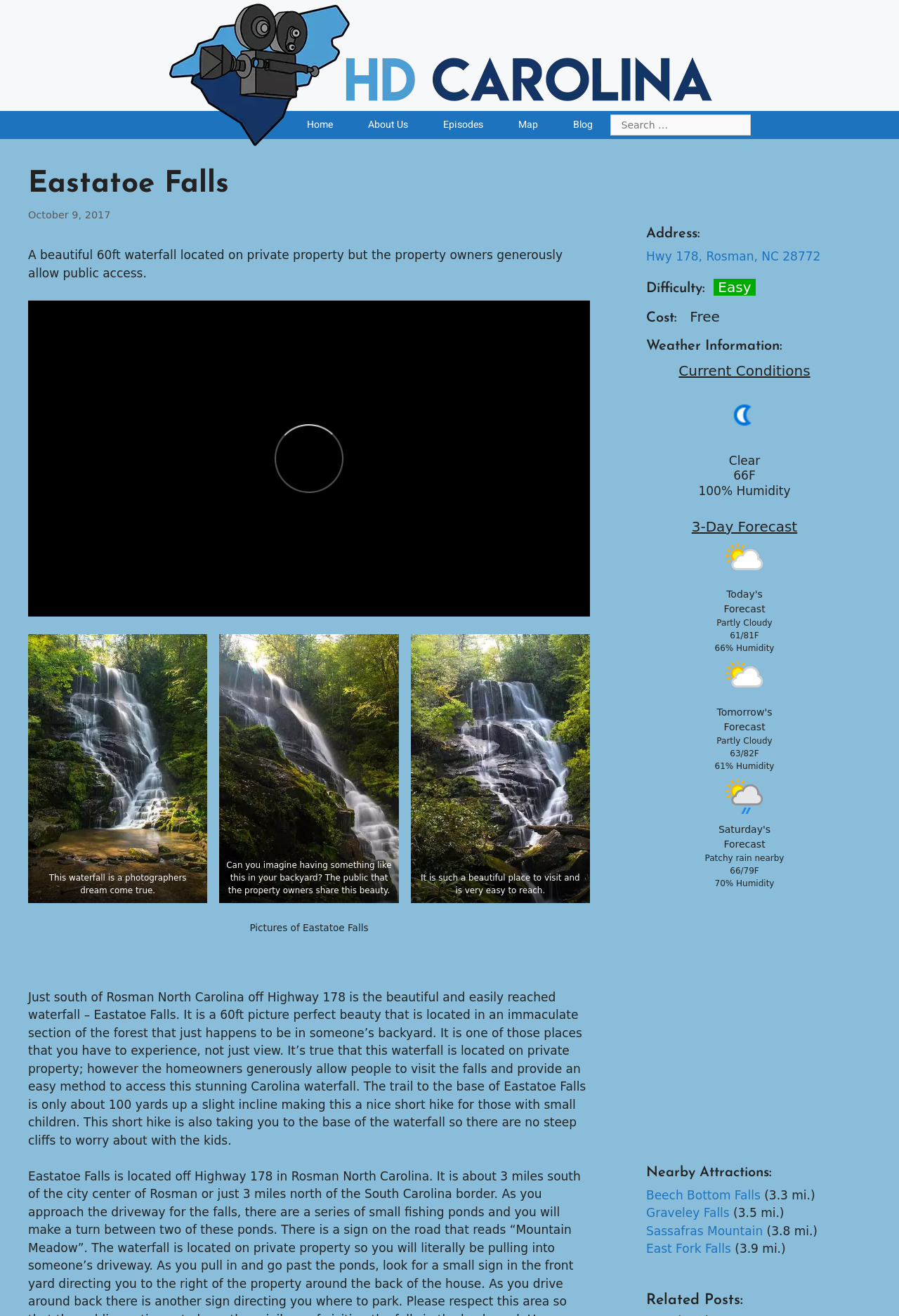Locate the bounding box coordinates of the clickable region to complete the following instruction: "Search for:."

[0.679, 0.087, 0.835, 0.103]